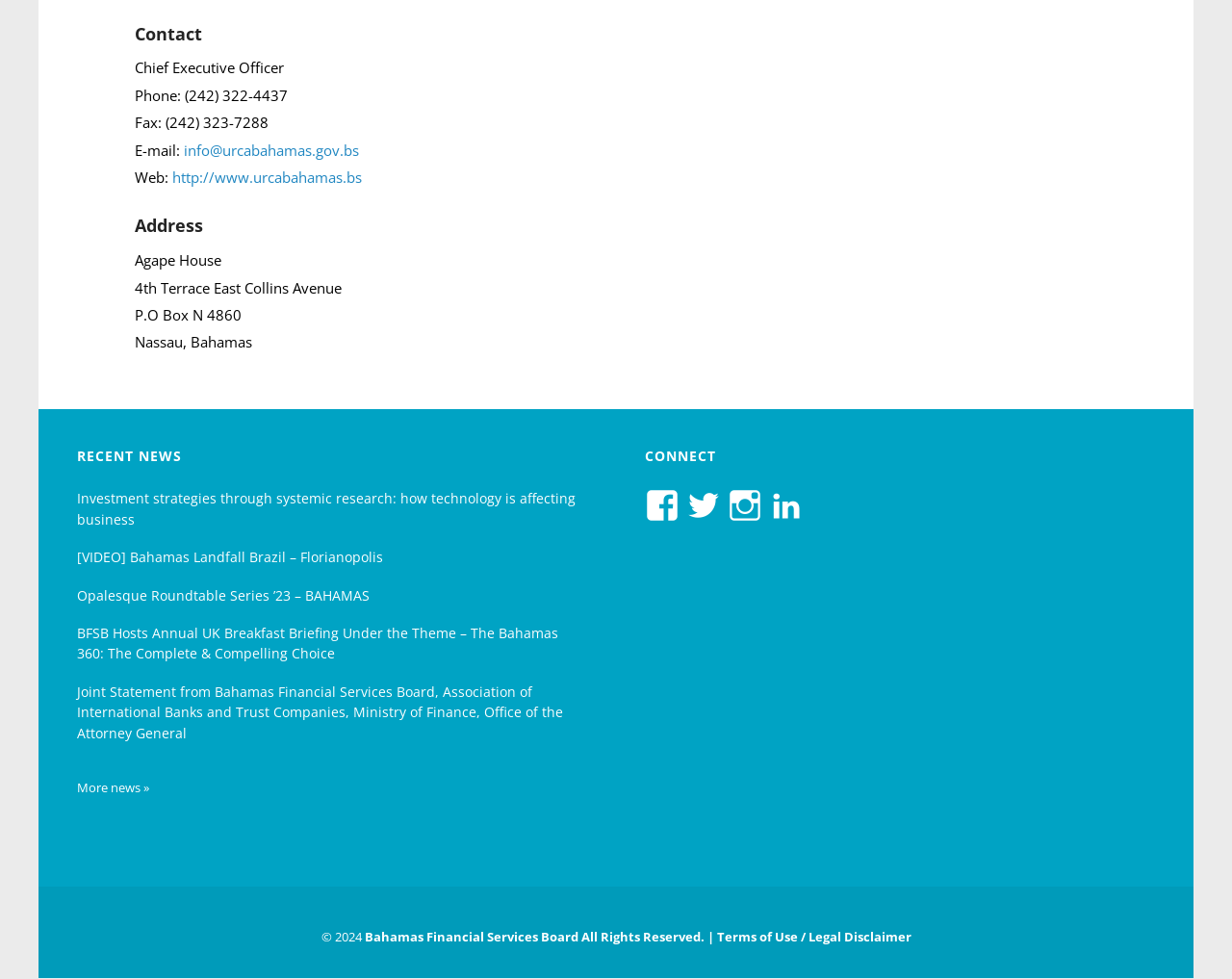What is the copyright year mentioned at the bottom of the webpage? Observe the screenshot and provide a one-word or short phrase answer.

2024